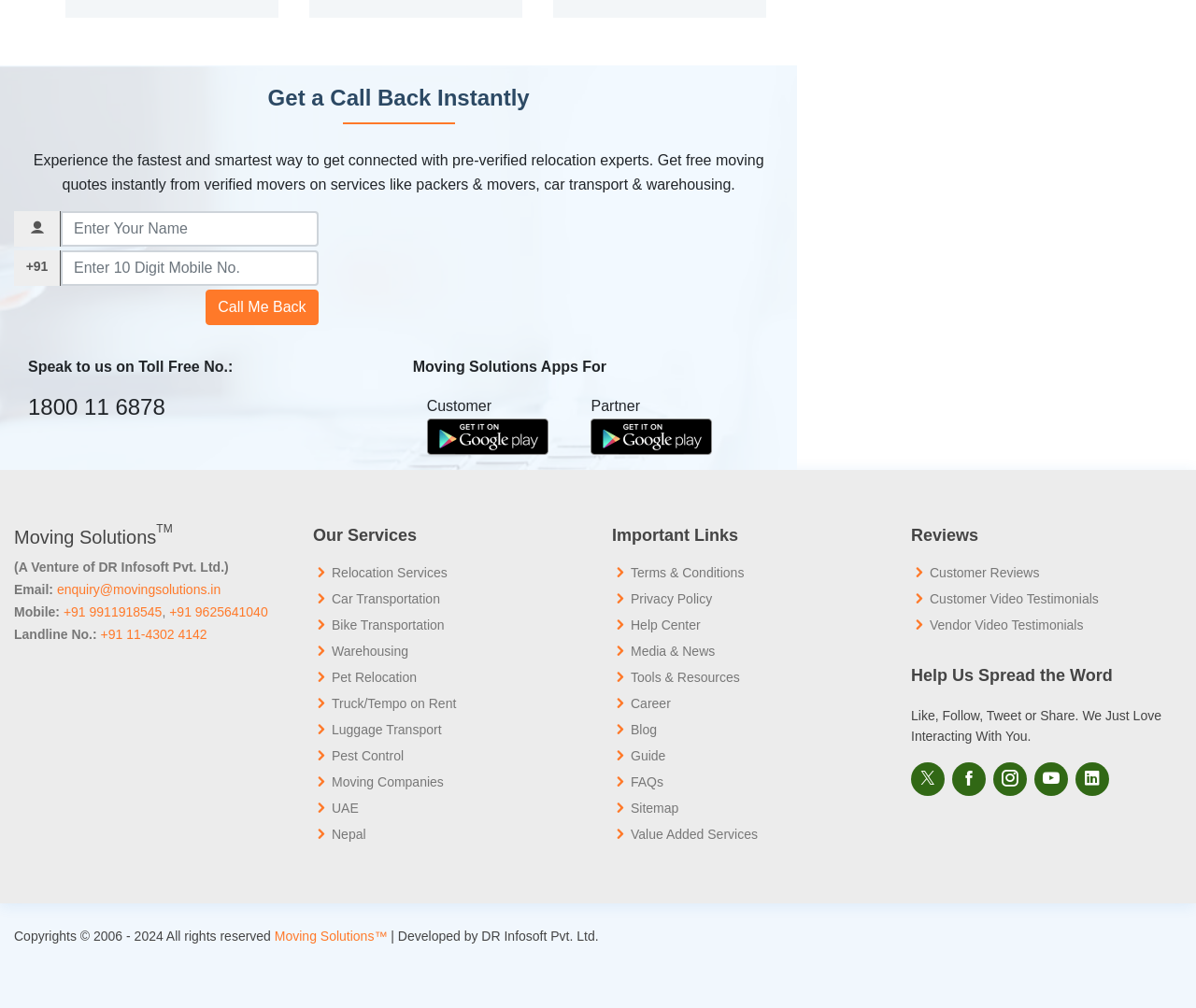What services are offered by Moving Solutions?
Please give a detailed and elaborate answer to the question.

I found the services offered by Moving Solutions by looking at the links under the 'Our Services' heading, which include 'Relocation Services', 'Car Transportation', 'Warehousing', and others.